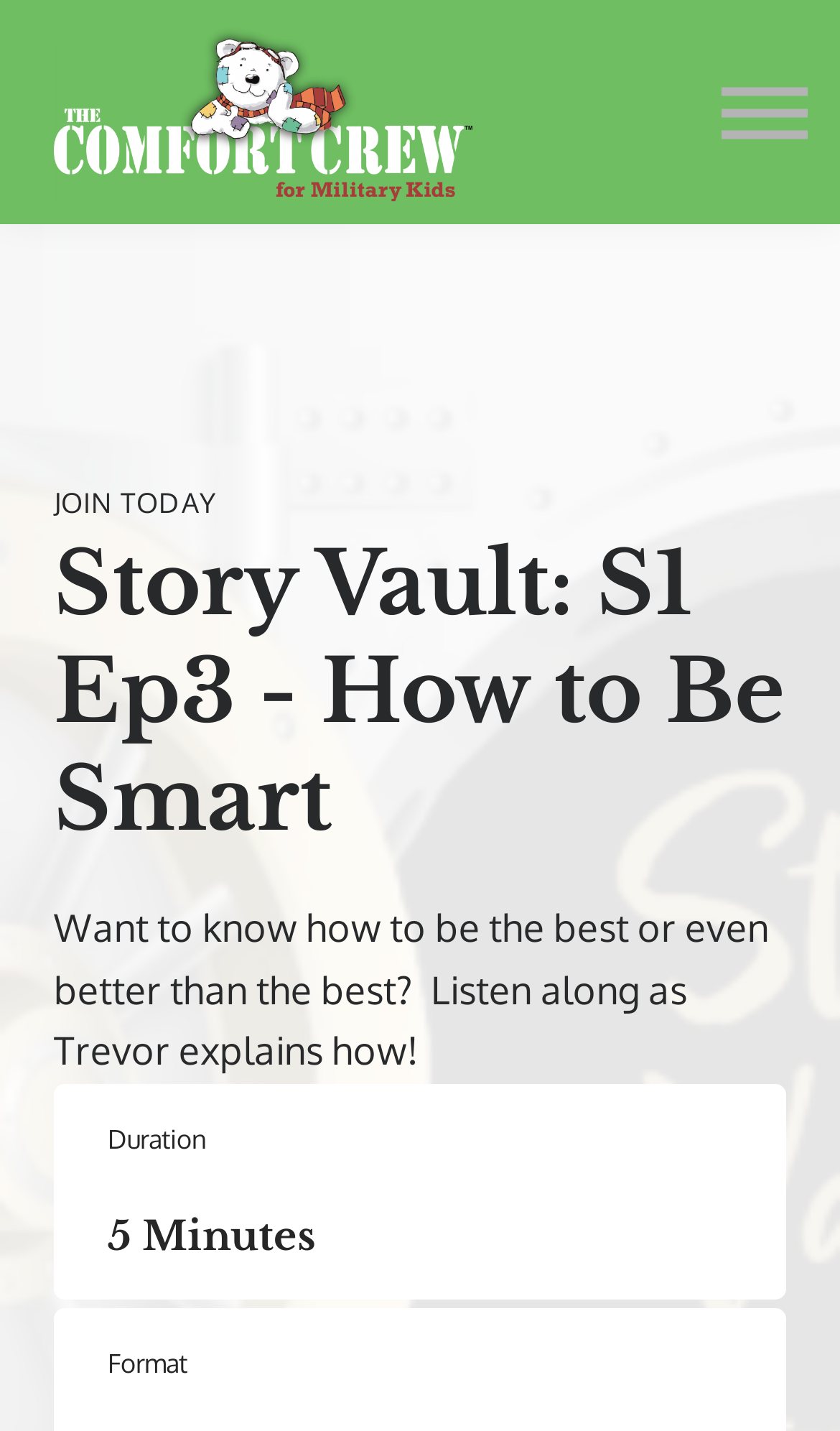Identify the webpage's primary heading and generate its text.

Story Vault: S1 Ep3 - How to Be Smart